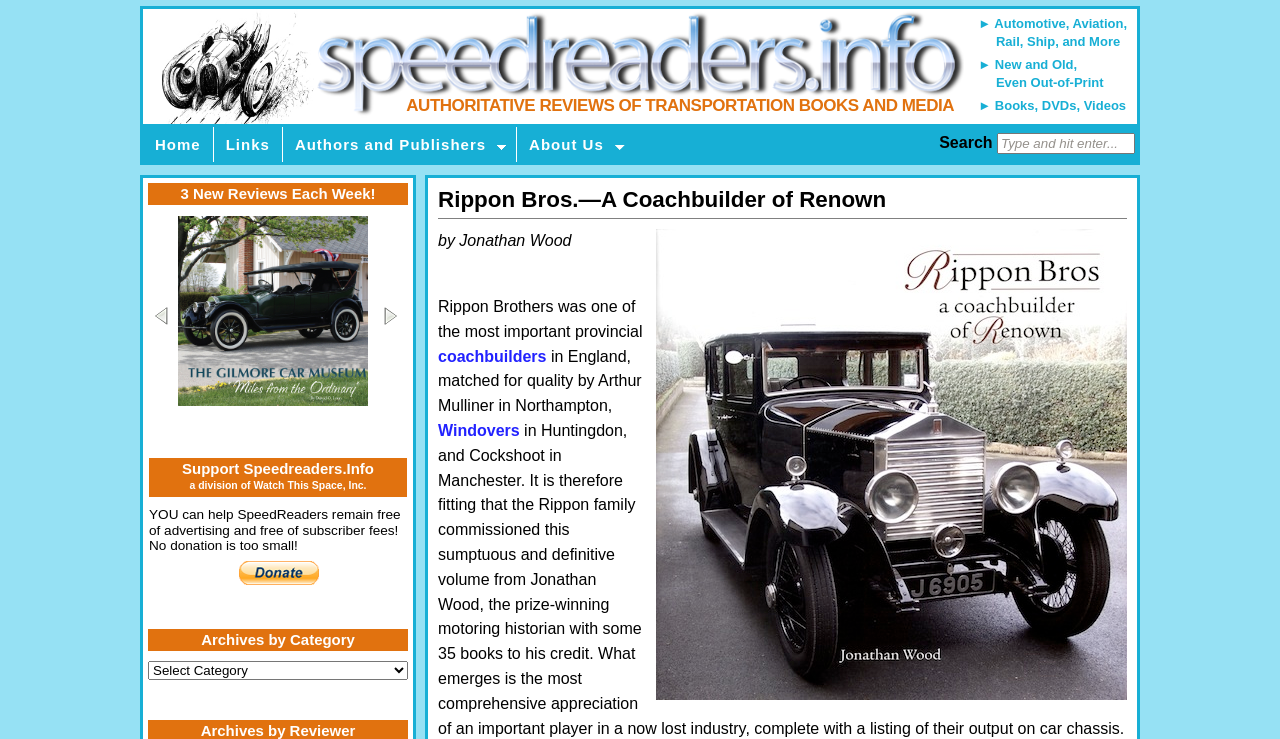Please provide a detailed answer to the question below based on the screenshot: 
How many new reviews are added each week?

The webpage has a heading '3 New Reviews Each Week!', indicating that three new reviews are added each week.